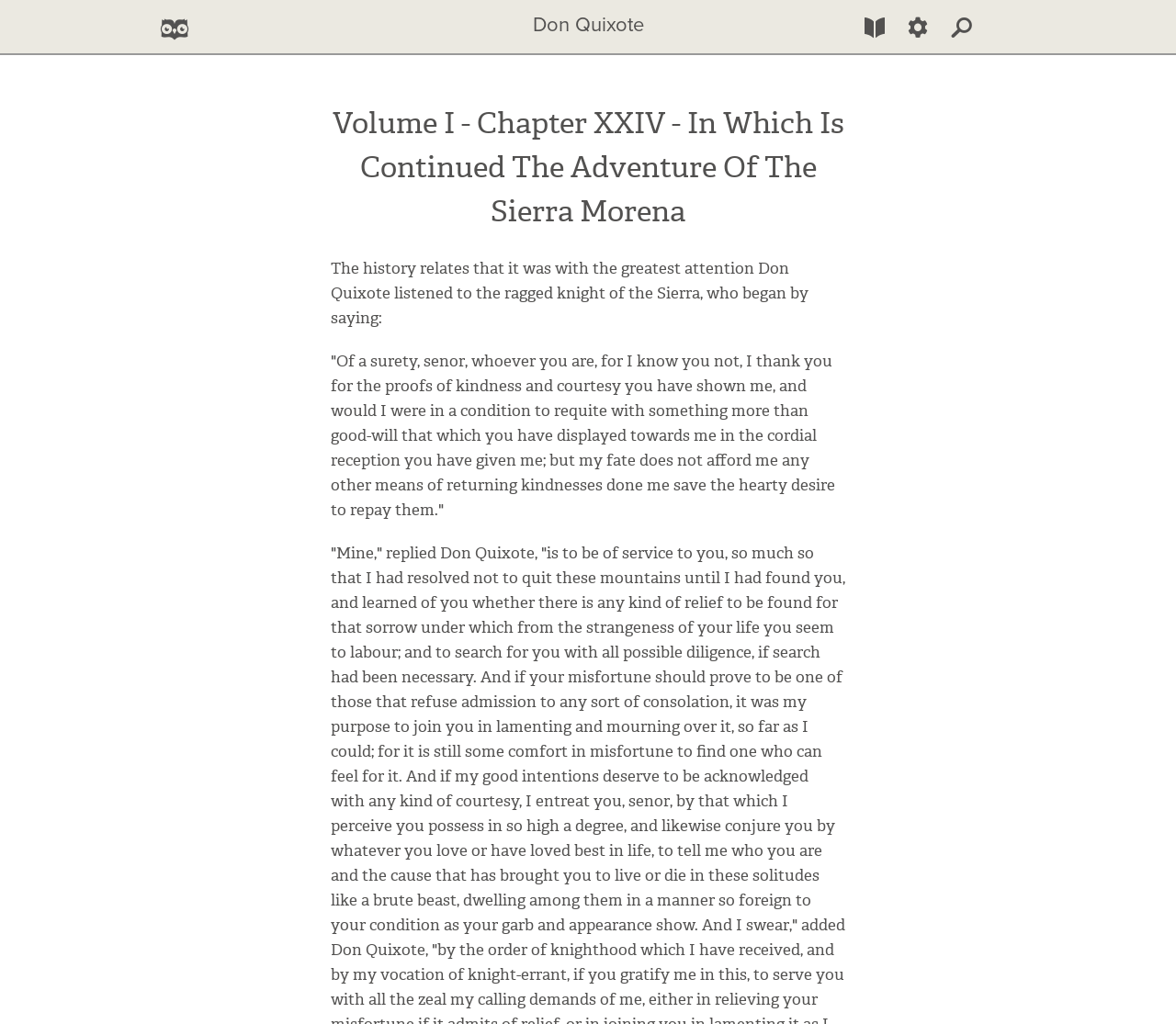Given the element description: "Don Quixote", predict the bounding box coordinates of the UI element it refers to, using four float numbers between 0 and 1, i.e., [left, top, right, bottom].

[0.453, 0.013, 0.547, 0.036]